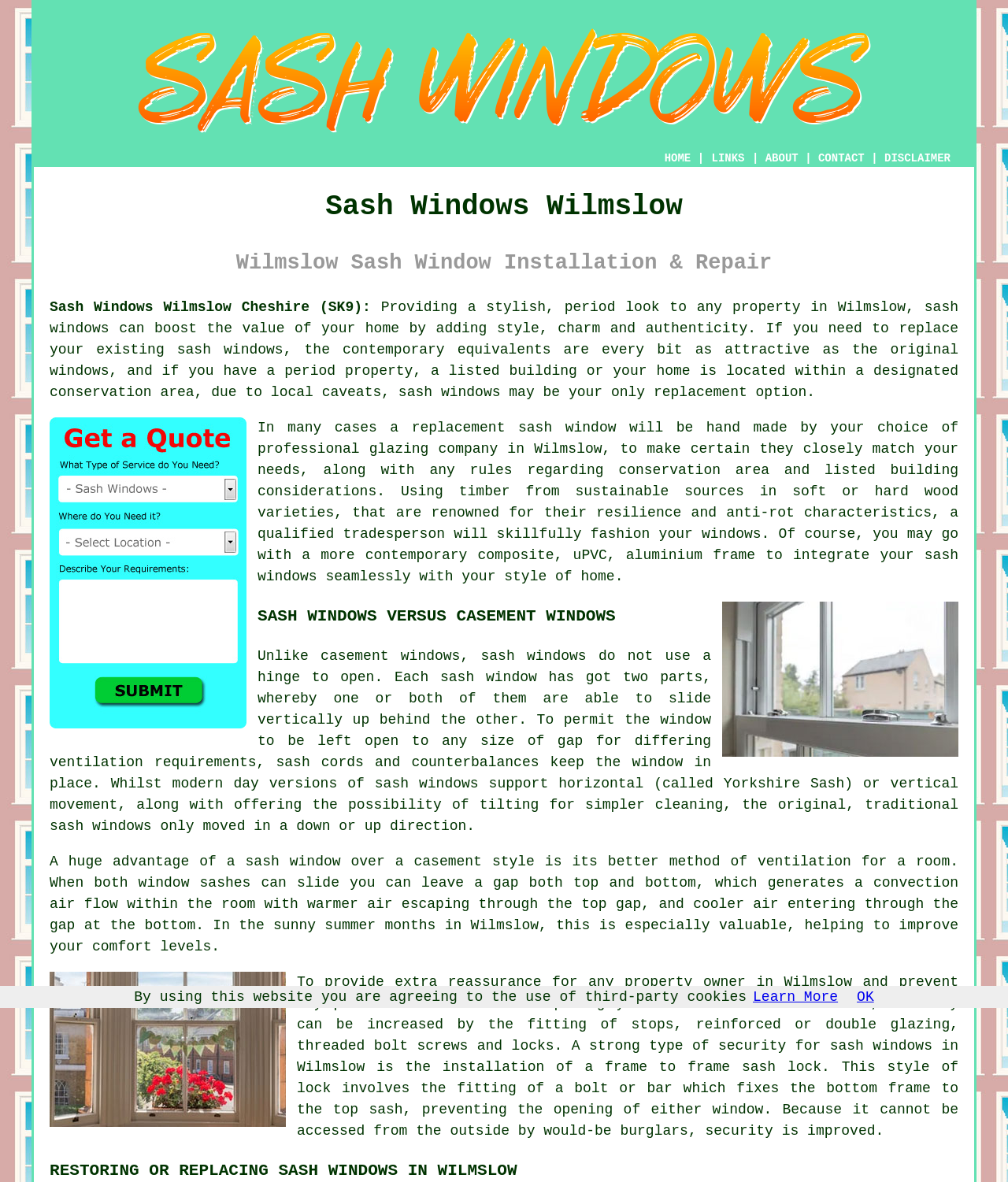Locate the coordinates of the bounding box for the clickable region that fulfills this instruction: "Click the HOME link".

[0.659, 0.129, 0.685, 0.139]